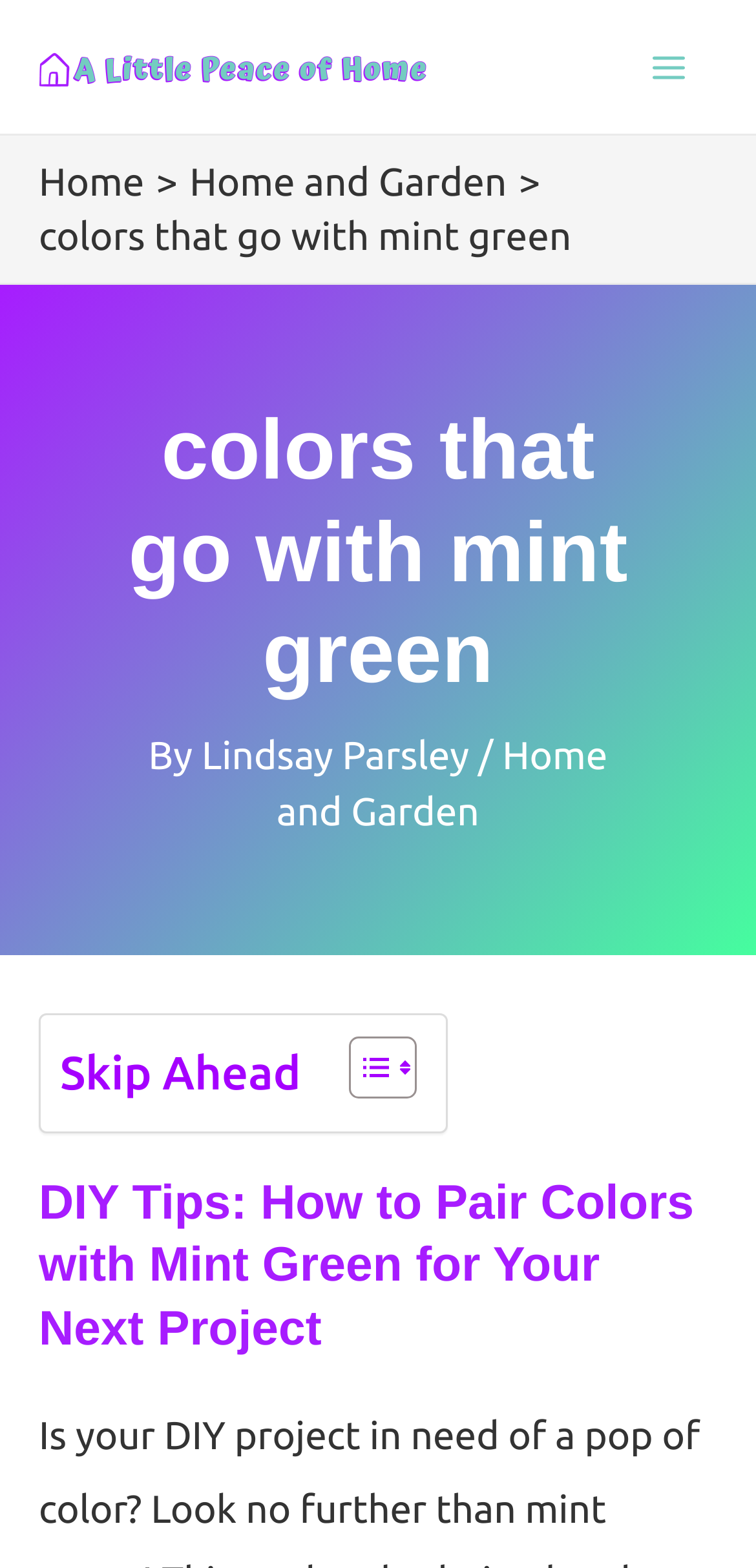Predict the bounding box coordinates for the UI element described as: "Toggle". The coordinates should be four float numbers between 0 and 1, presented as [left, top, right, bottom].

[0.424, 0.66, 0.539, 0.702]